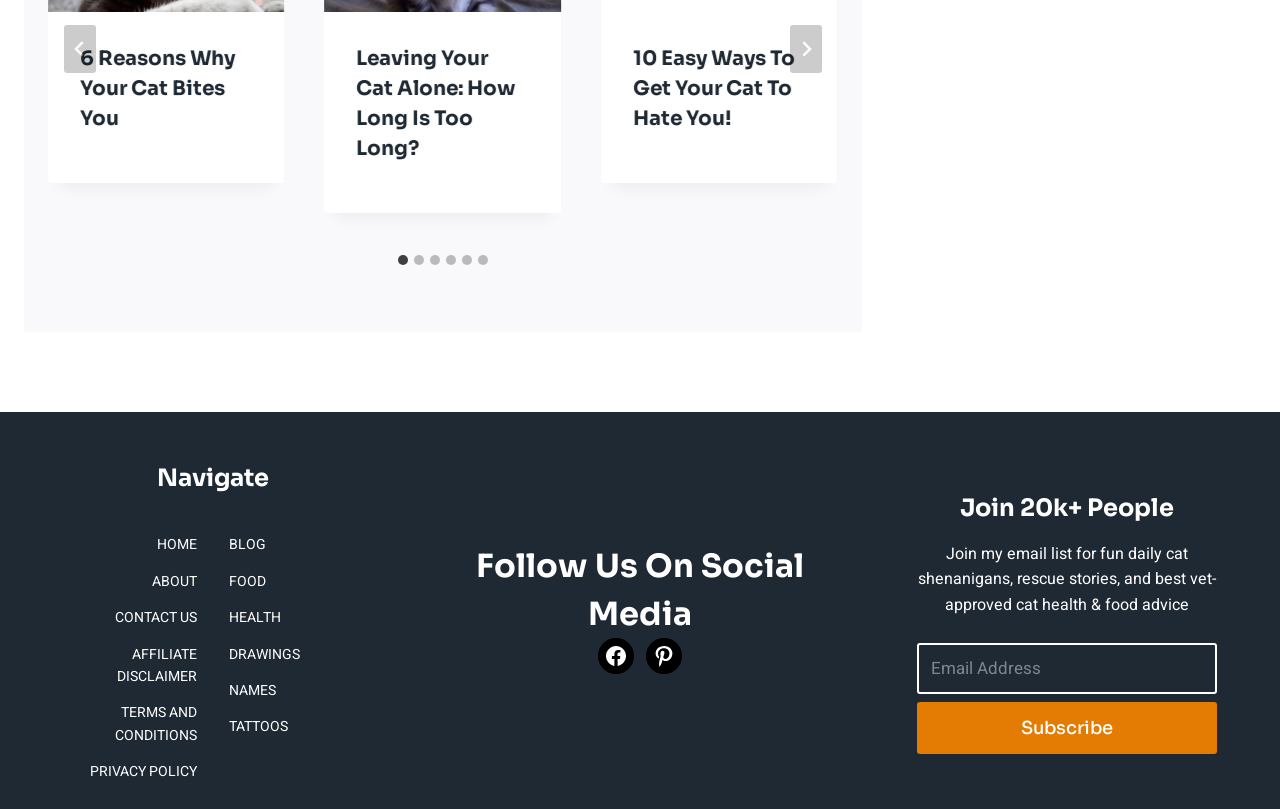Please identify the bounding box coordinates of where to click in order to follow the instruction: "Select the next slide".

[0.617, 0.03, 0.642, 0.09]